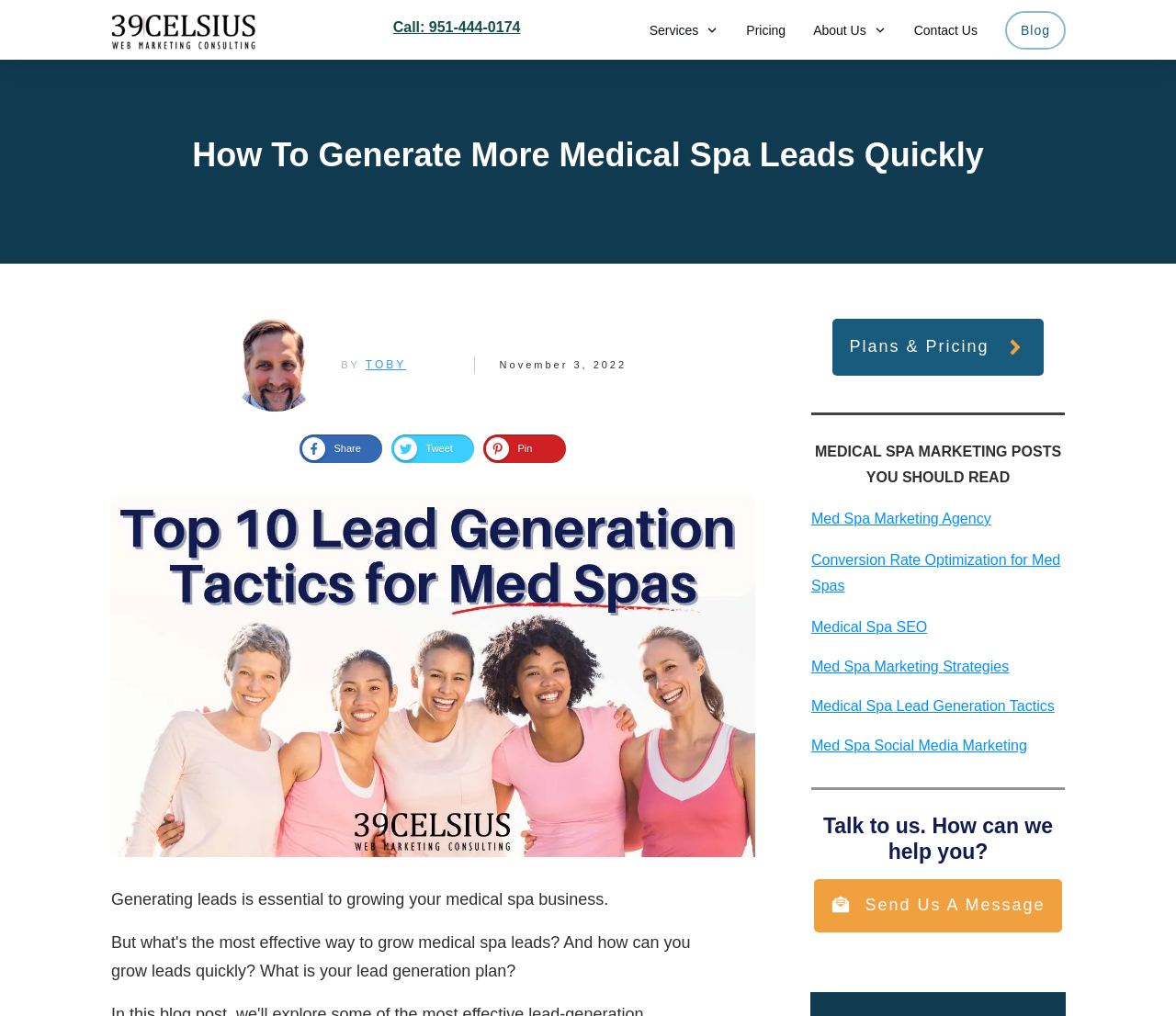Determine the bounding box coordinates for the element that should be clicked to follow this instruction: "Access the LearnDash page". The coordinates should be given as four float numbers between 0 and 1, in the format [left, top, right, bottom].

None